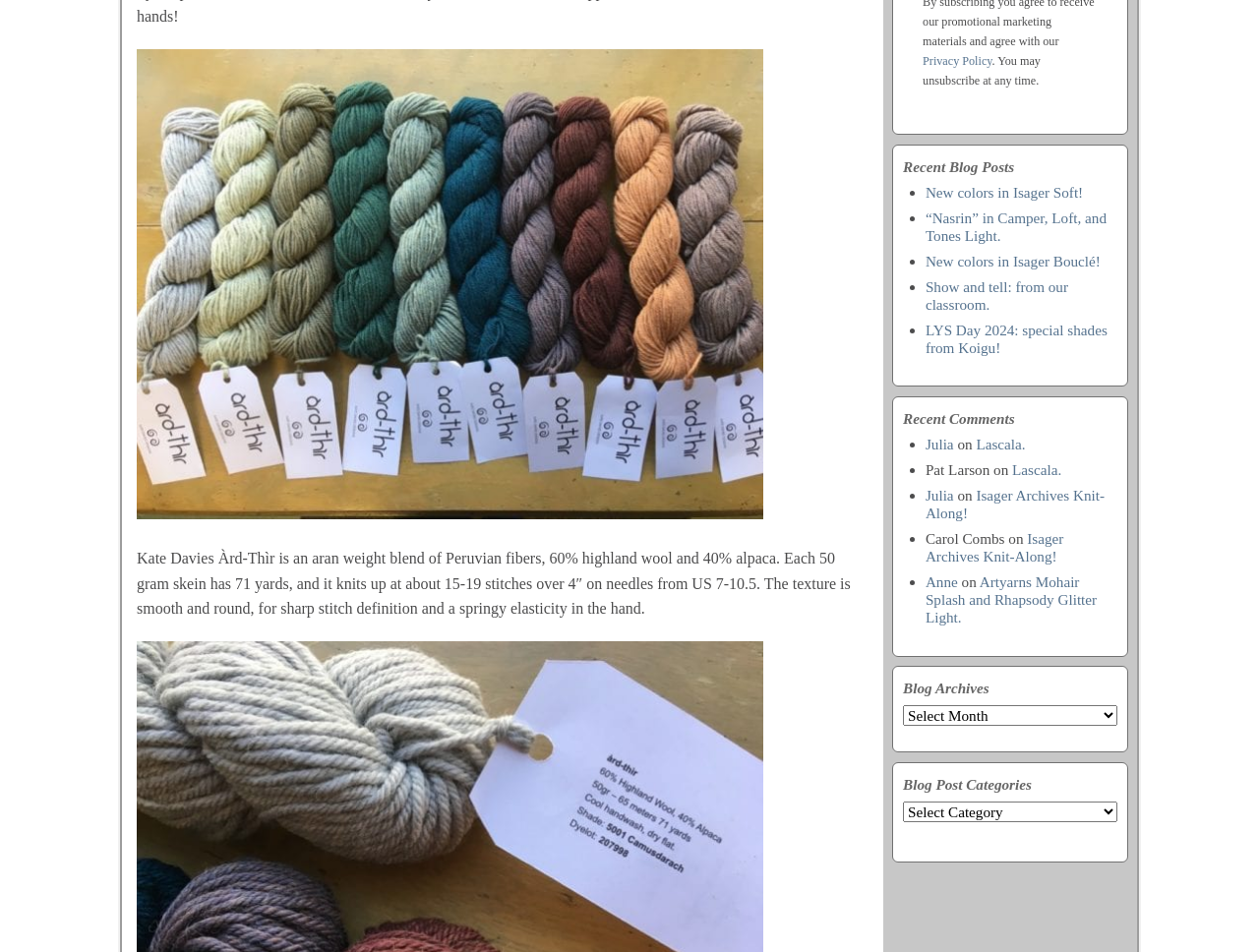Please respond to the question with a concise word or phrase:
What is the name of the first commenter?

Julia